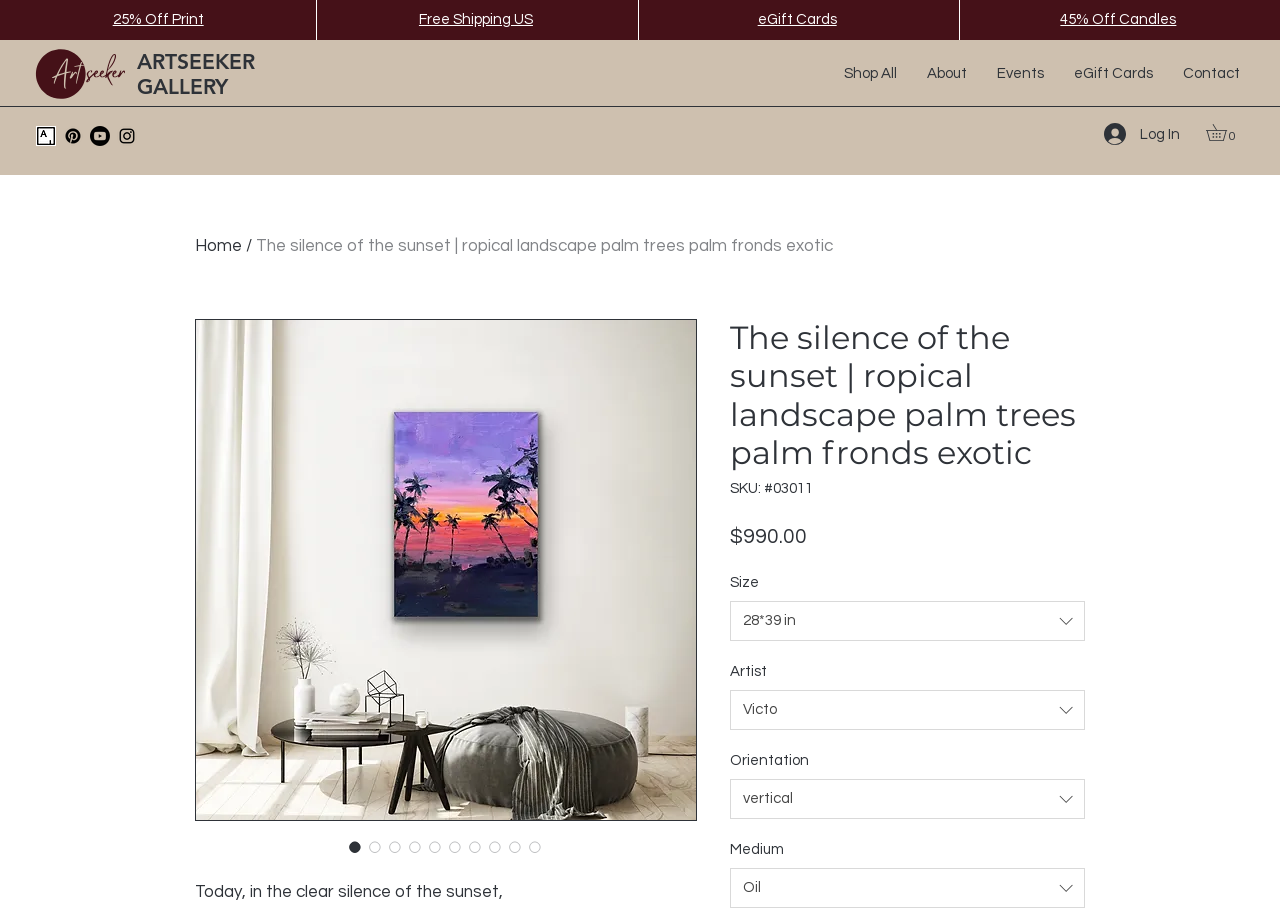Identify the bounding box coordinates for the UI element described as follows: 45% Off Candles. Use the format (top-left x, top-left y, bottom-right x, bottom-right y) and ensure all values are floating point numbers between 0 and 1.

[0.828, 0.013, 0.919, 0.03]